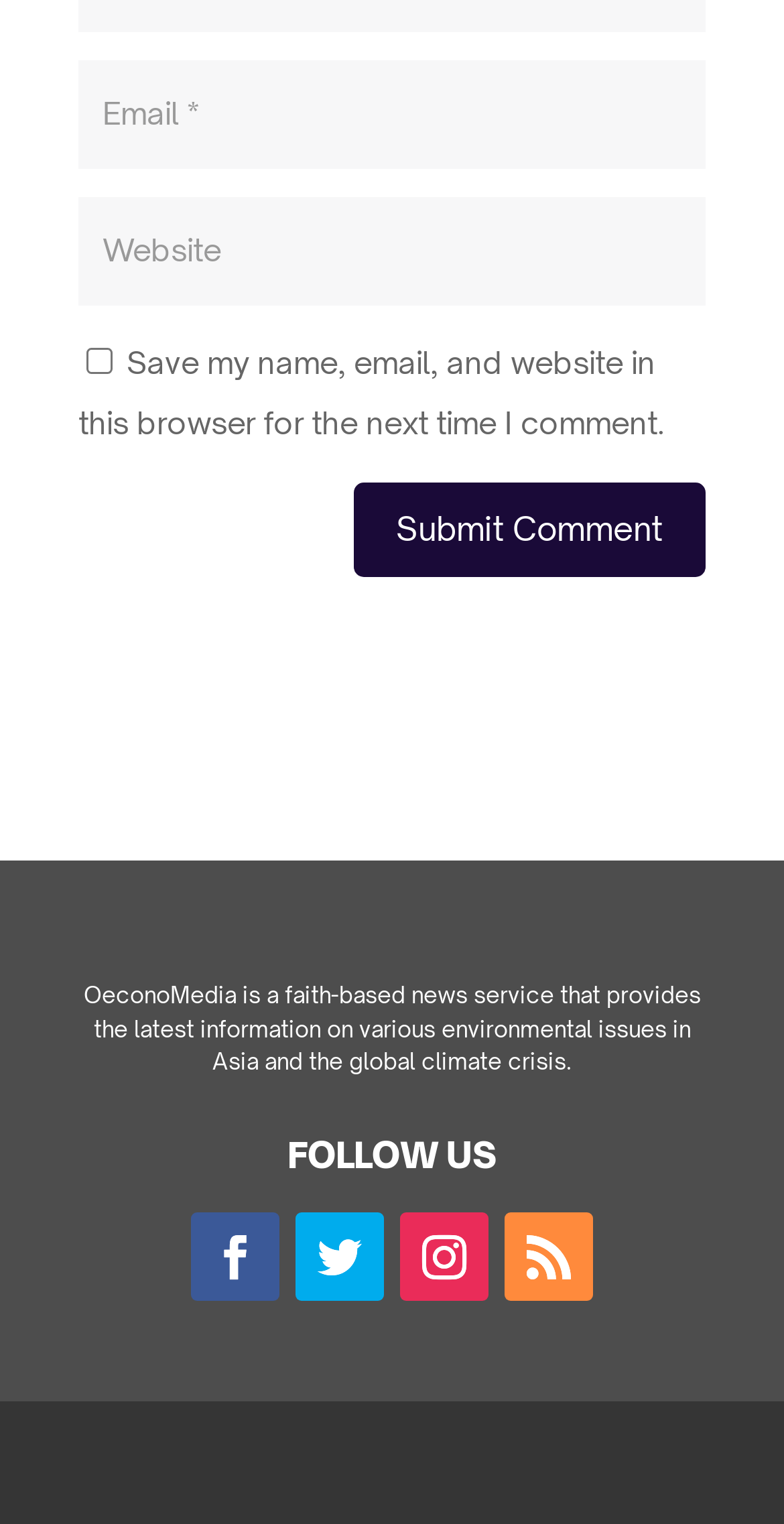Please predict the bounding box coordinates of the element's region where a click is necessary to complete the following instruction: "Enter email address". The coordinates should be represented by four float numbers between 0 and 1, i.e., [left, top, right, bottom].

[0.1, 0.04, 0.9, 0.111]